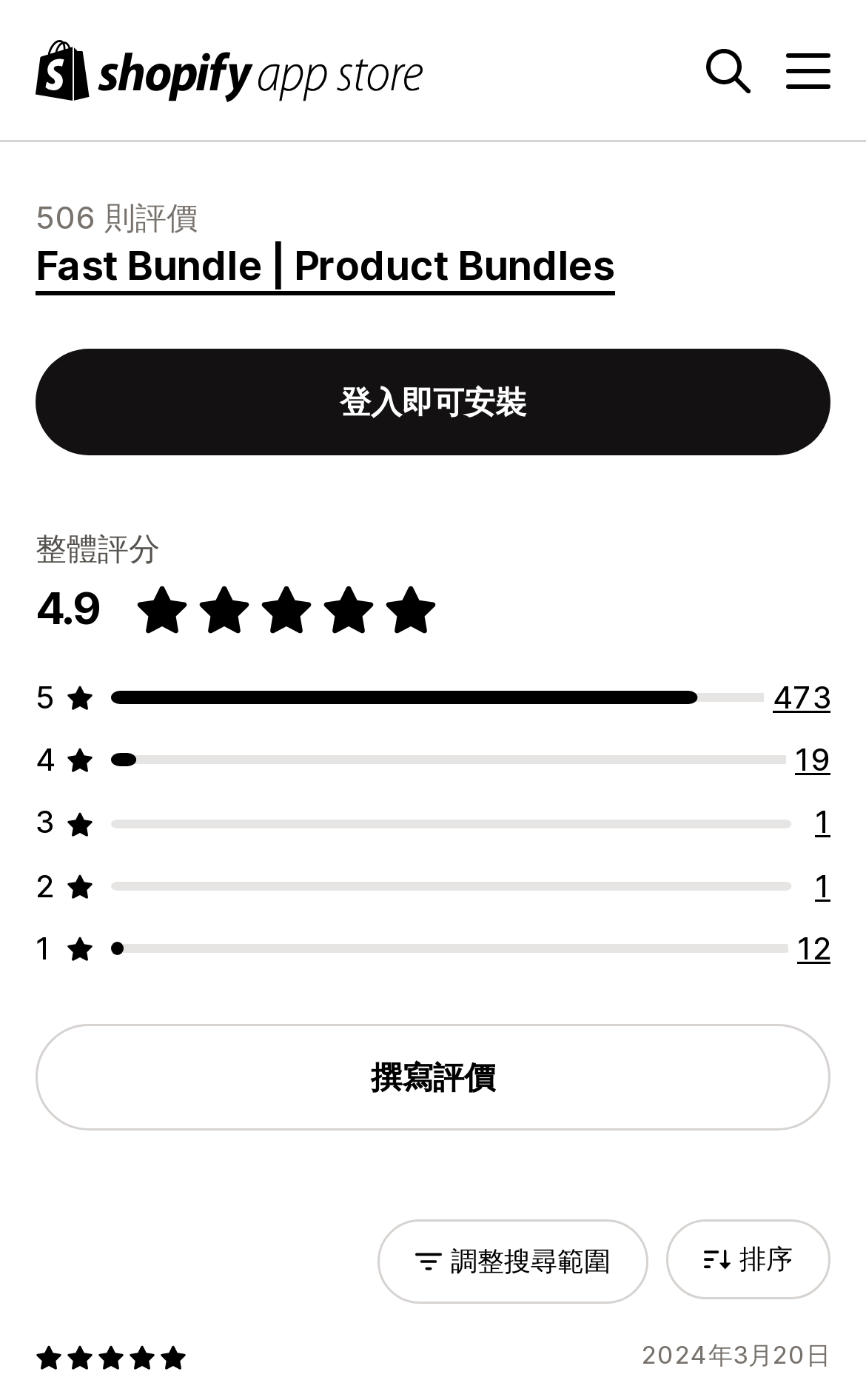Based on what you see in the screenshot, provide a thorough answer to this question: What is the rating of Fast Bundle?

I found the rating by looking at the element with the text '4.9 滿分 5 顆星' which is located below the heading 'Fast Bundle | Product Bundles'.